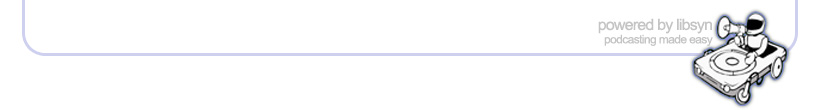What is the character manipulating?
Use the information from the screenshot to give a comprehensive response to the question.

The illustrative graphic of a cartoon-like character is shown manipulating a record player on a mechanical cart, which suggests a connection to podcasting services that facilitate easy audio publishing.